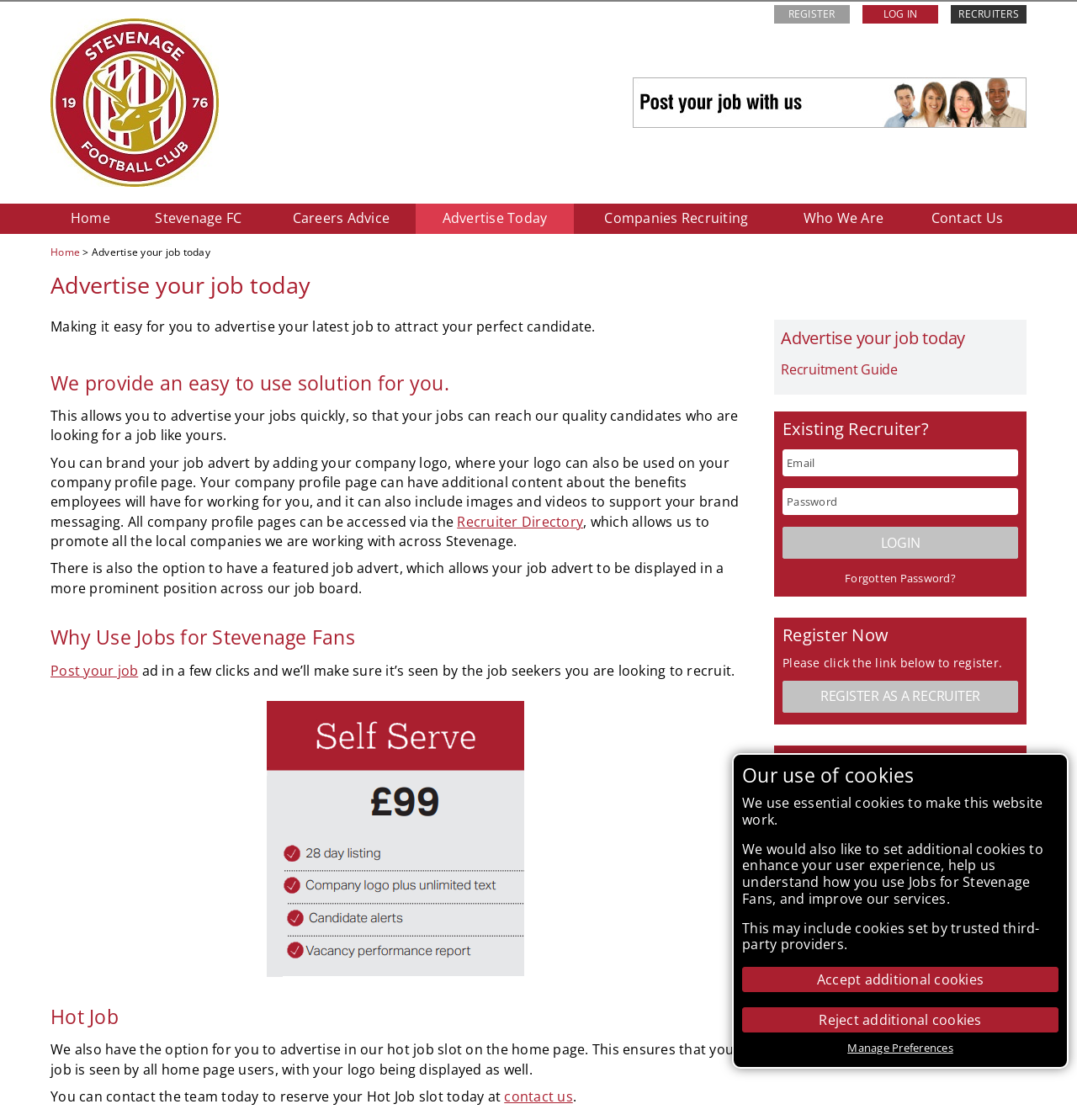Locate the bounding box coordinates of the area that needs to be clicked to fulfill the following instruction: "Login". The coordinates should be in the format of four float numbers between 0 and 1, namely [left, top, right, bottom].

[0.727, 0.47, 0.945, 0.499]